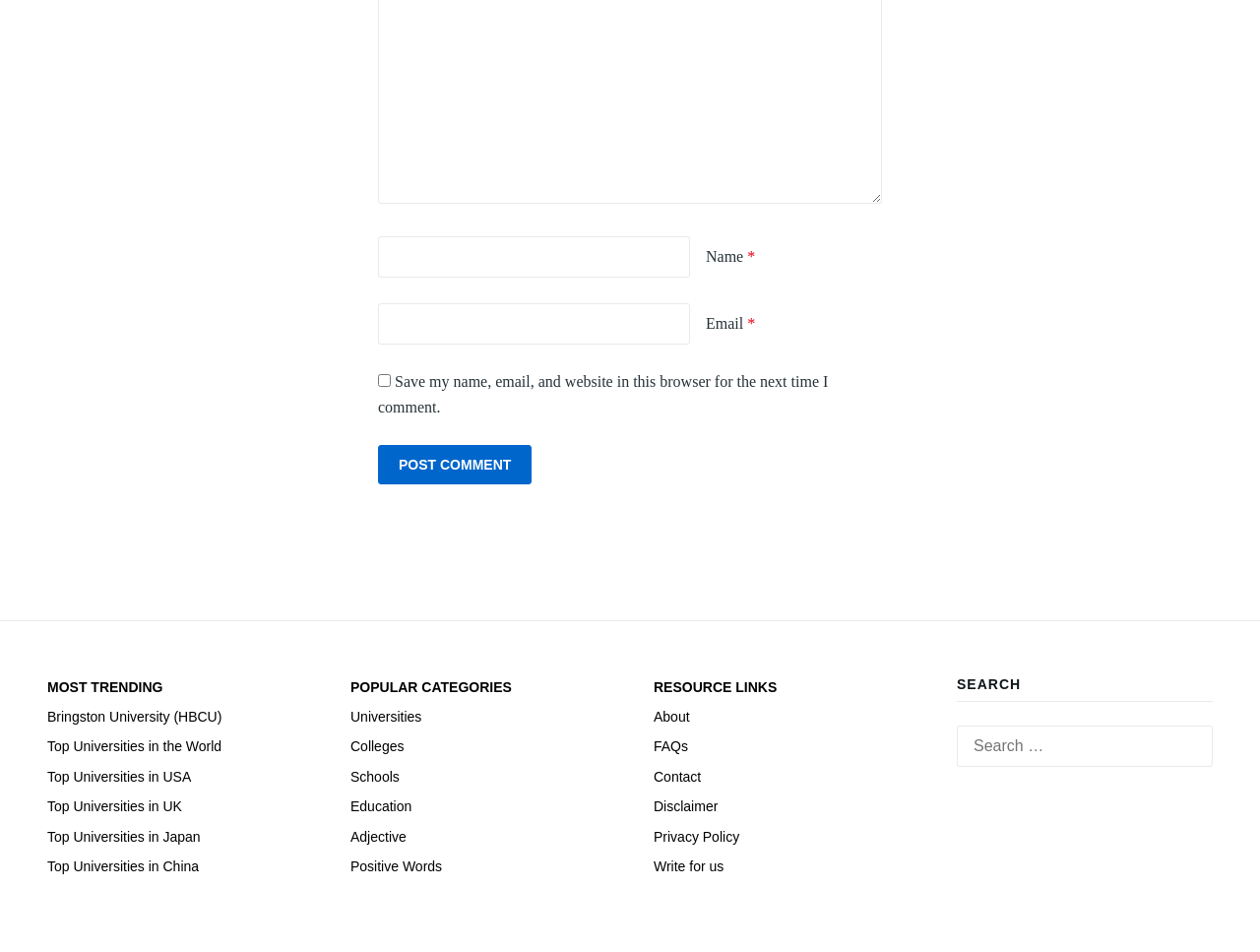Determine the bounding box coordinates for the element that should be clicked to follow this instruction: "Click the Top Universities in the World link". The coordinates should be given as four float numbers between 0 and 1, in the format [left, top, right, bottom].

[0.038, 0.776, 0.176, 0.793]